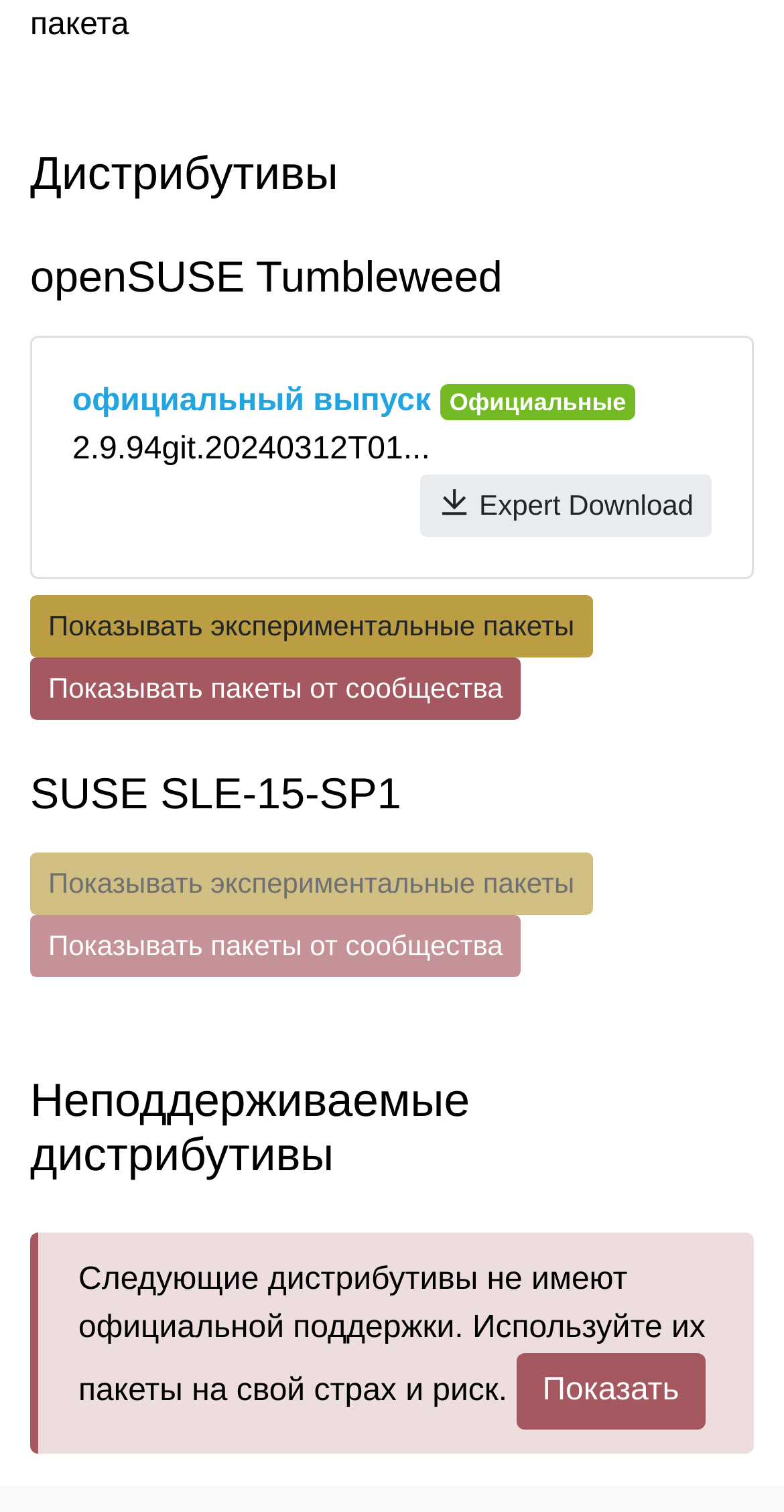Provide the bounding box coordinates of the UI element that matches the description: "Показать".

[0.659, 0.895, 0.9, 0.946]